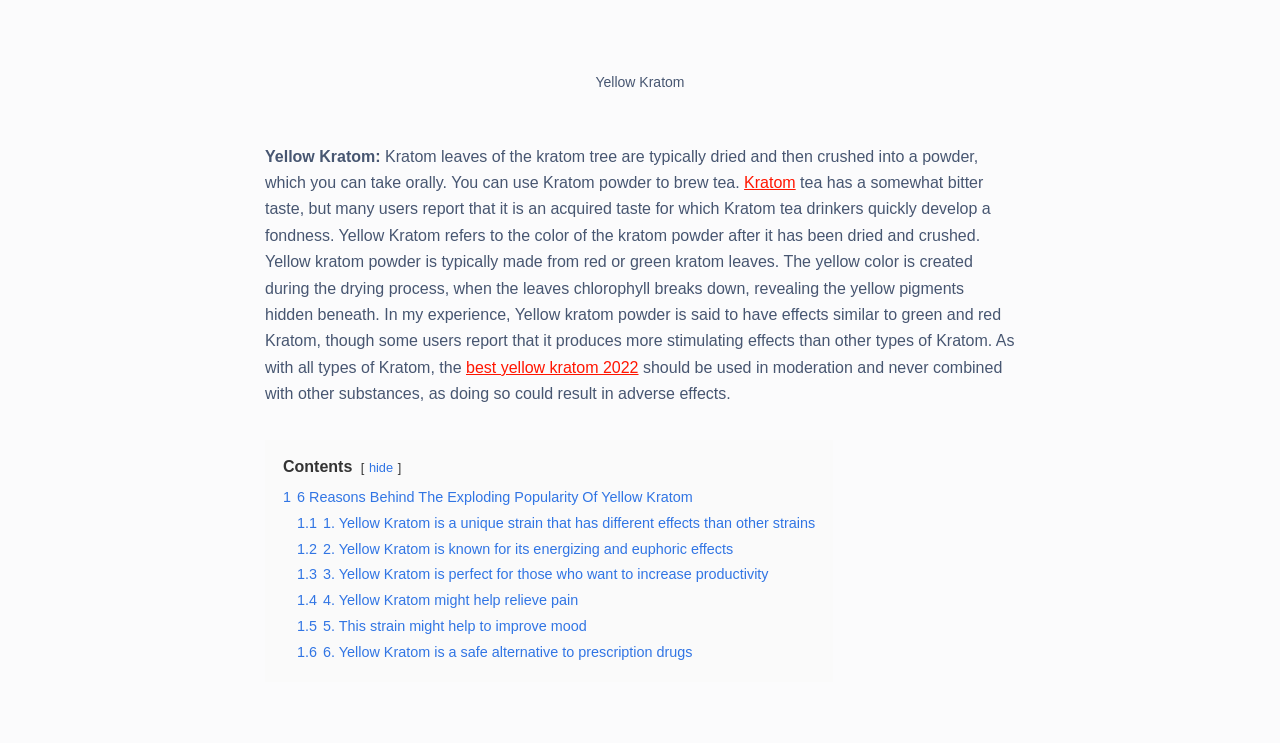How should Yellow Kratom be used?
Based on the image, answer the question with as much detail as possible.

The webpage advises that Yellow Kratom should be used in moderation and never combined with other substances, as doing so could result in adverse effects.